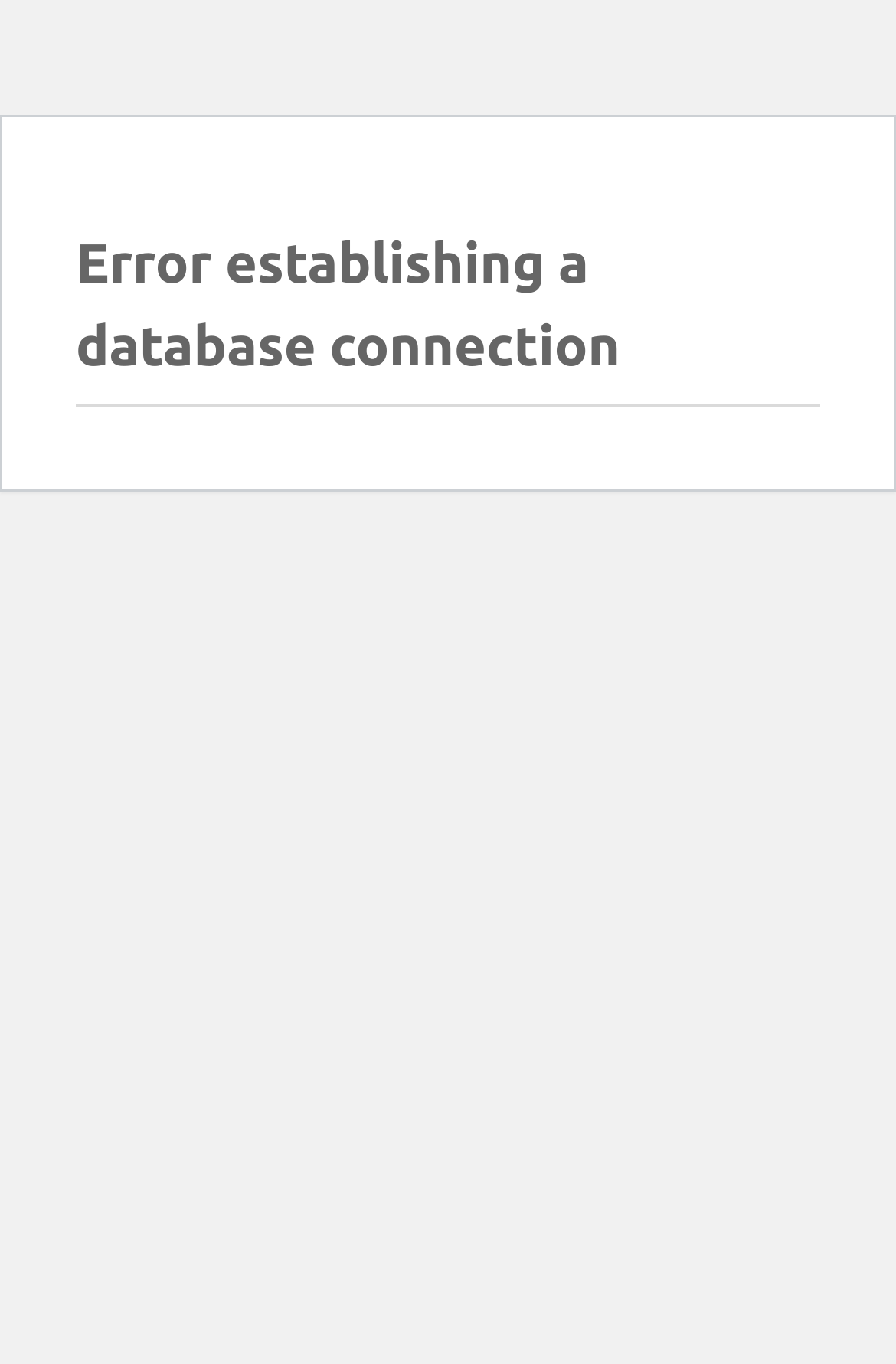Your task is to find and give the main heading text of the webpage.

Error establishing a database connection